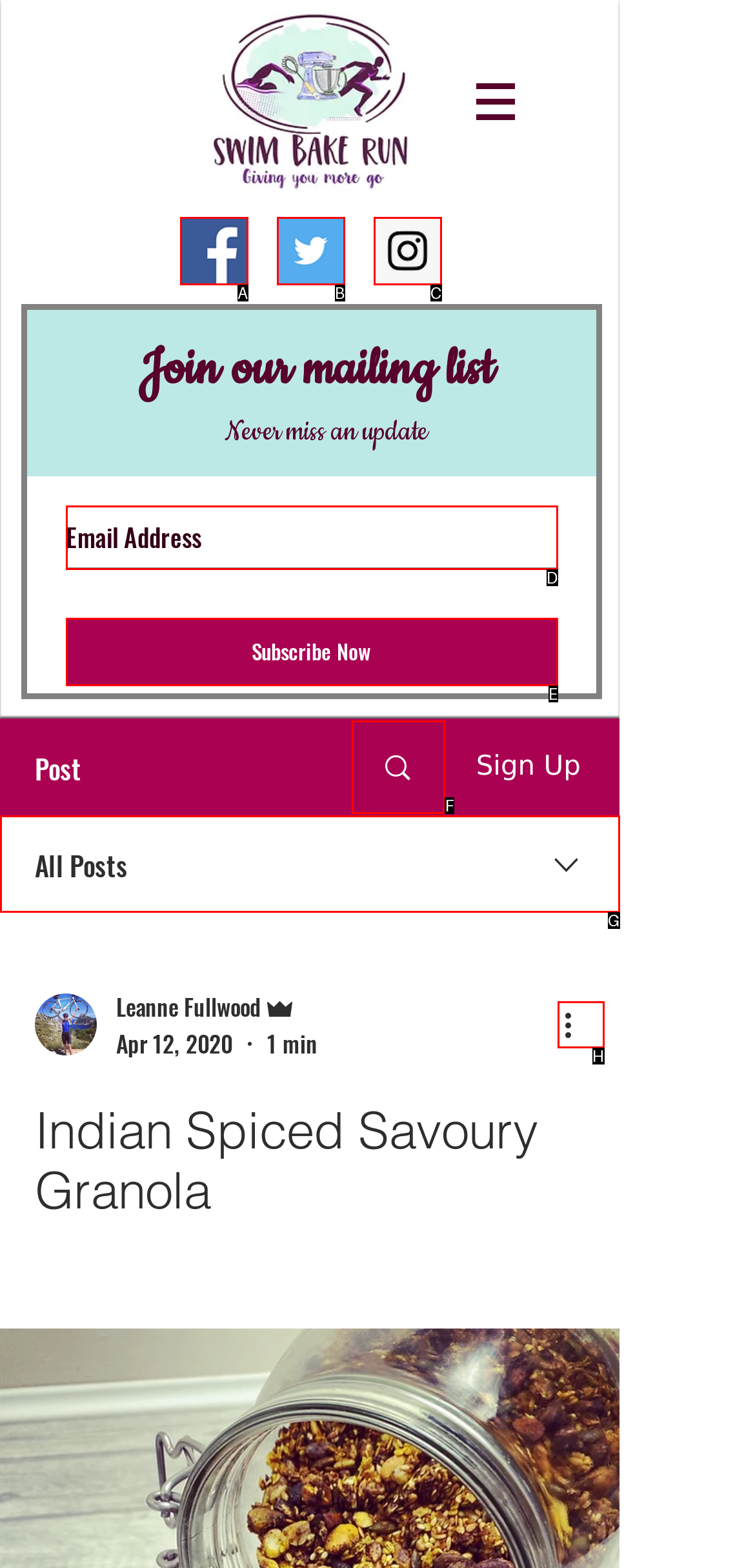Find the HTML element that matches the description: Subscribe Now. Answer using the letter of the best match from the available choices.

E